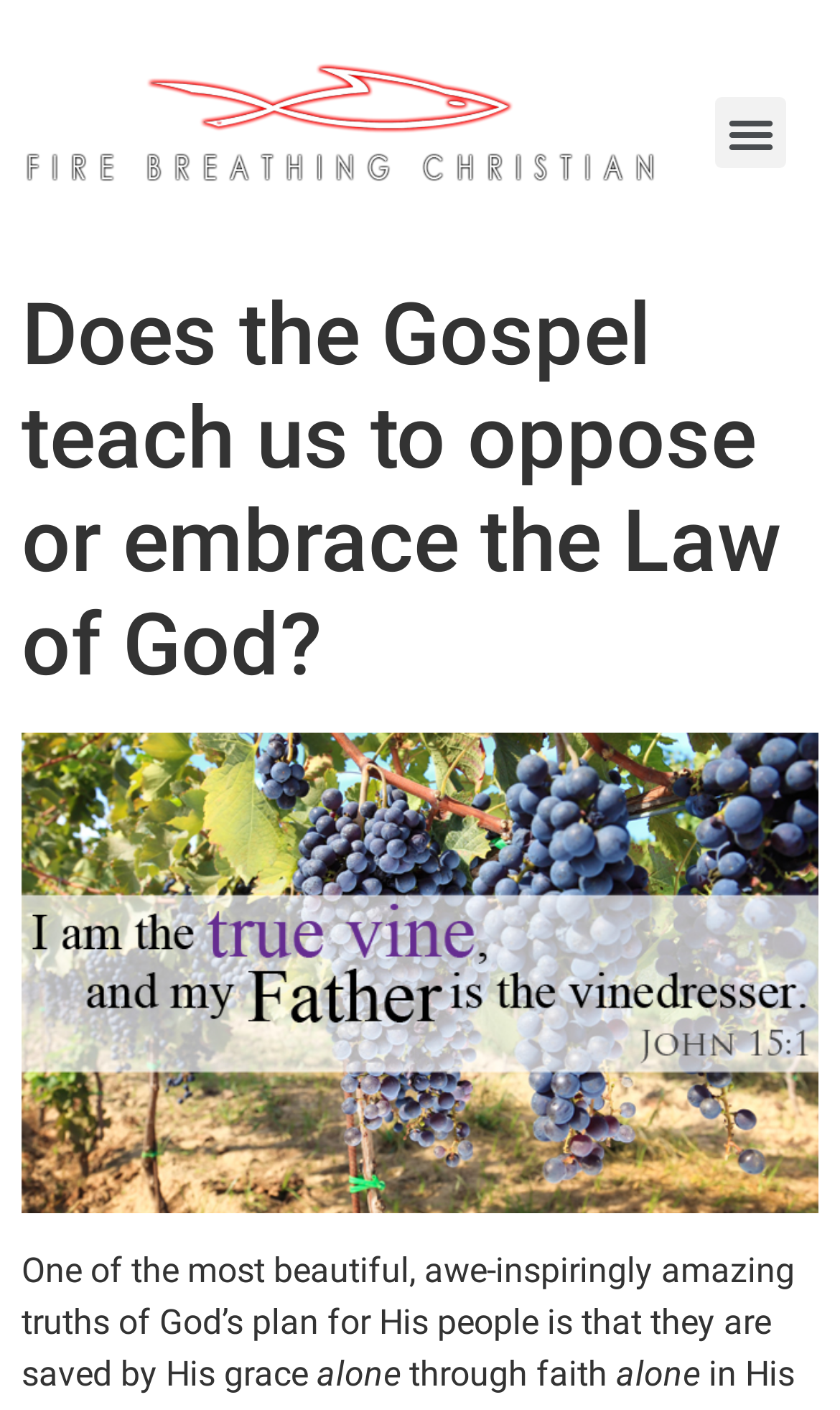Give a comprehensive overview of the webpage, including key elements.

The webpage appears to be a blog post or article discussing Christian theology. At the top-left corner, there is a link to "Fire Breathing Christian" accompanied by an image with the same name. Below this, there is a large header that spans almost the entire width of the page, with the title "Does the Gospel teach us to oppose or embrace the Law of God?".

On the right side of the page, near the top, there is another link to "TrueVine650pw" accompanied by an image with the same name. The main content of the page begins below these elements, with a paragraph of text that starts with "One of the most beautiful, awe-inspiringly amazing truths of God’s plan for His people is that they are saved by His grace". The text is divided into three parts, with the words "alone" and "through faith" appearing on separate lines, slightly indented from the main text.

Overall, the page has a simple layout with a clear hierarchy of elements, making it easy to navigate and read.